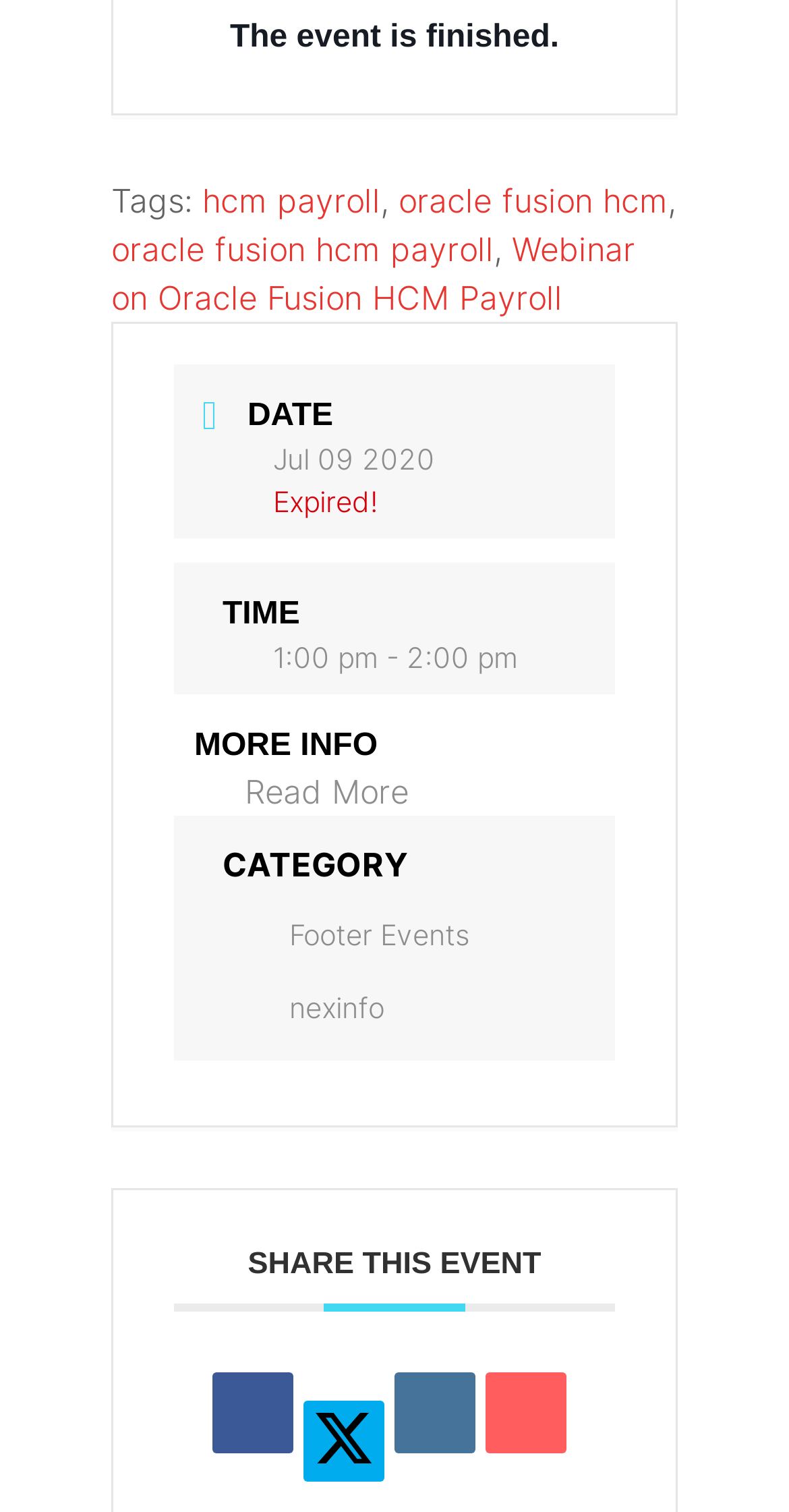Please provide a comprehensive response to the question based on the details in the image: What are the tags associated with the event?

The tags associated with the event can be found by looking at the links 'hcm payroll', 'oracle fusion hcm', and 'oracle fusion hcm payroll' under the 'Tags:' label, which are likely related to the event's topic or category.